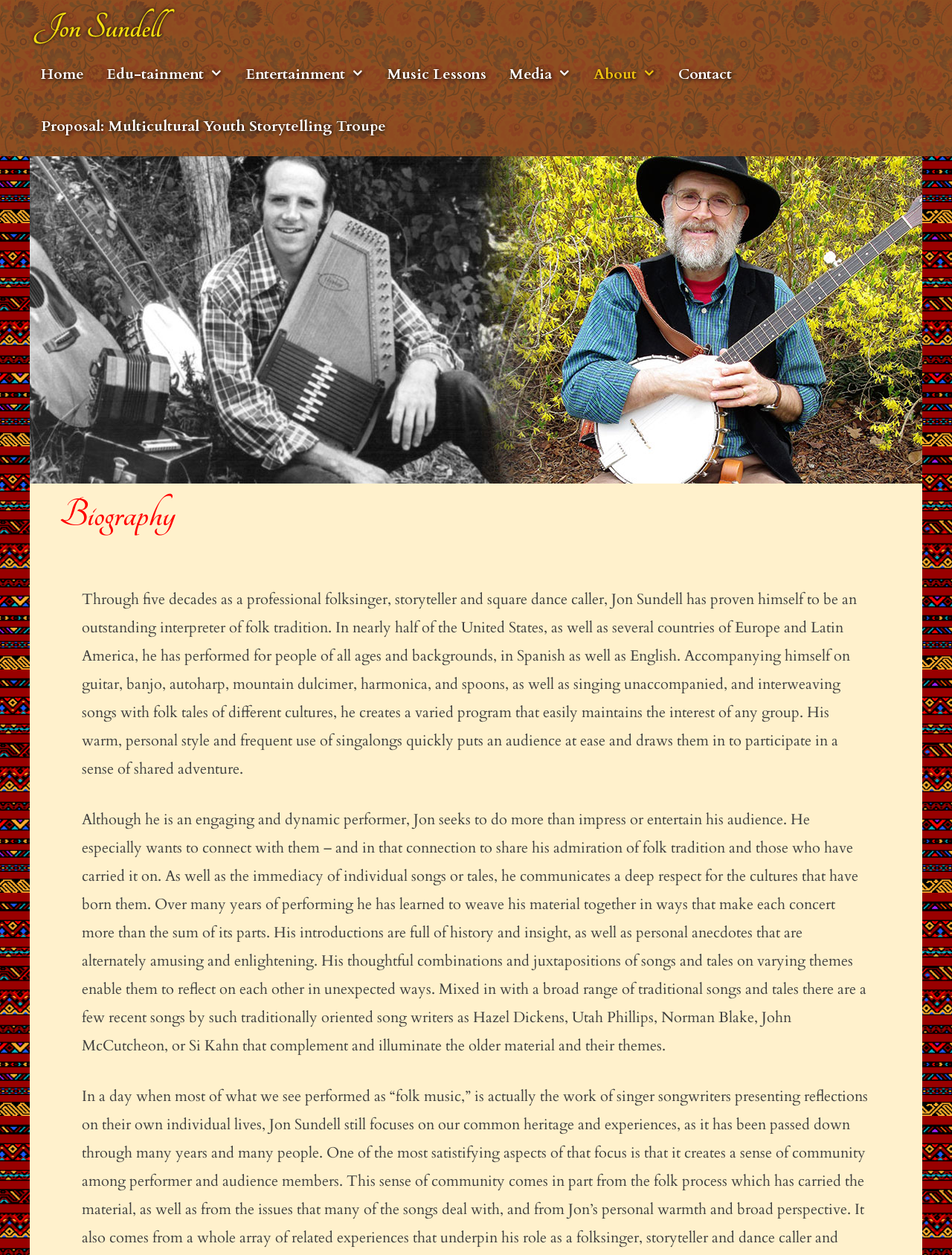Determine the bounding box coordinates of the section I need to click to execute the following instruction: "Click on the 'About' link". Provide the coordinates as four float numbers between 0 and 1, i.e., [left, top, right, bottom].

[0.612, 0.039, 0.701, 0.08]